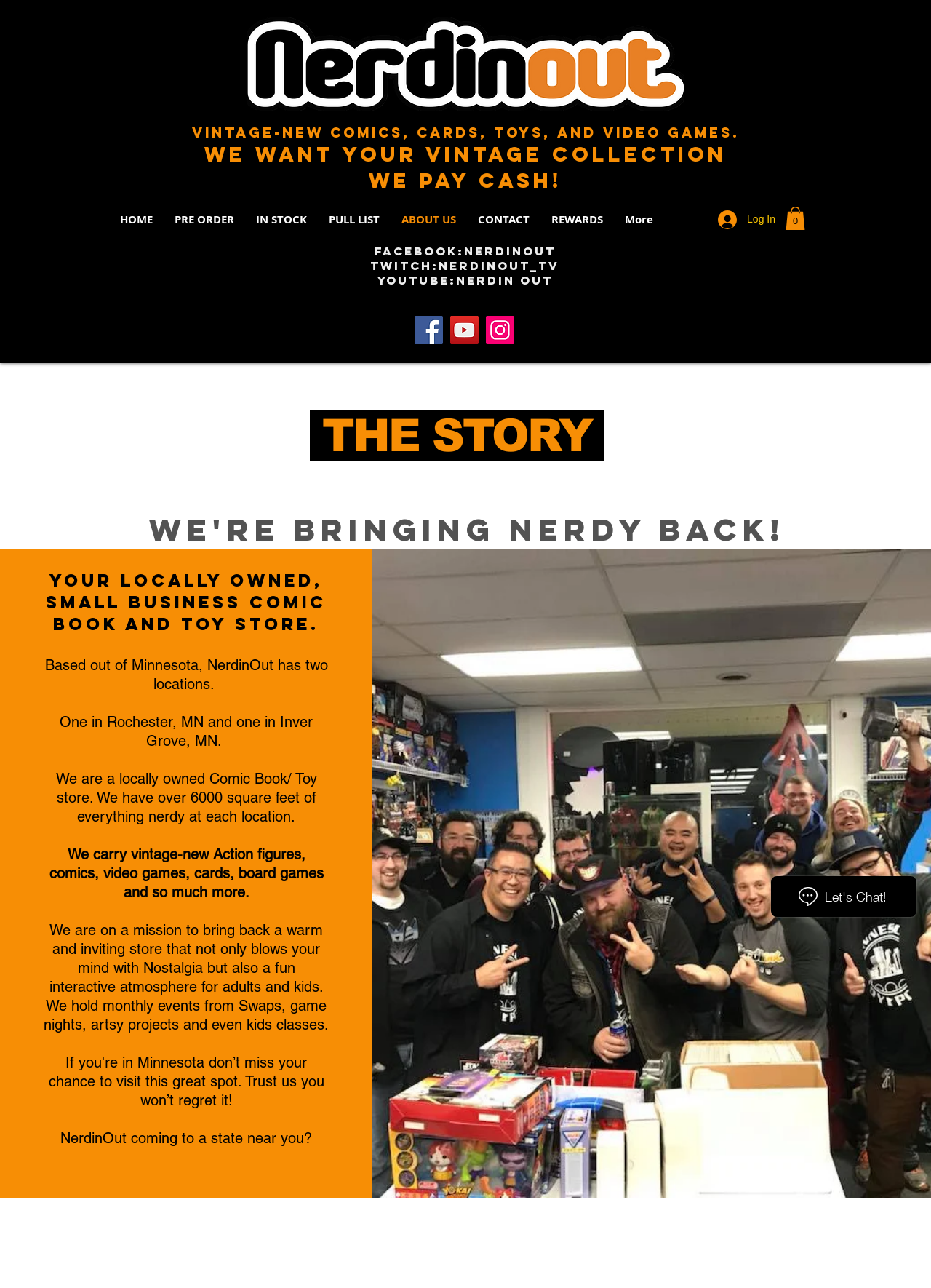Write a detailed summary of the webpage.

This webpage is about NerdinOut, a locally owned comic book and toy store with two locations in Minnesota. At the top of the page, there is a logo of NerdinOut, followed by a heading that reads "Vintage-New Comics, Cards, Toys, and Video Games. WE want your vintage collection We pay cash!" Below this heading, there is a navigation menu with links to different sections of the website, including "HOME", "PRE ORDER", "IN STOCK", "PULL LIST", "ABOUT US", "CONTACT", "REWARDS", and "More".

To the right of the navigation menu, there are two buttons: "Log In" and "Cart with 0 items". Below these buttons, there are three social media links to Facebook, Twitch, and YouTube. 

Further down the page, there is a section with a heading "THE STORY" followed by several paragraphs of text that describe the store's mission and what it offers. The text explains that NerdinOut is a locally owned comic book and toy store with over 6000 square feet of space at each location, carrying a wide range of products including vintage-new action figures, comics, video games, cards, board games, and more. The store aims to provide a fun and interactive atmosphere for adults and kids, with monthly events such as swaps, game nights, artsy projects, and kids' classes.

Below this section, there is an image of one of the store locations. At the very bottom of the page, there is an iframe with a Wix Chat feature.